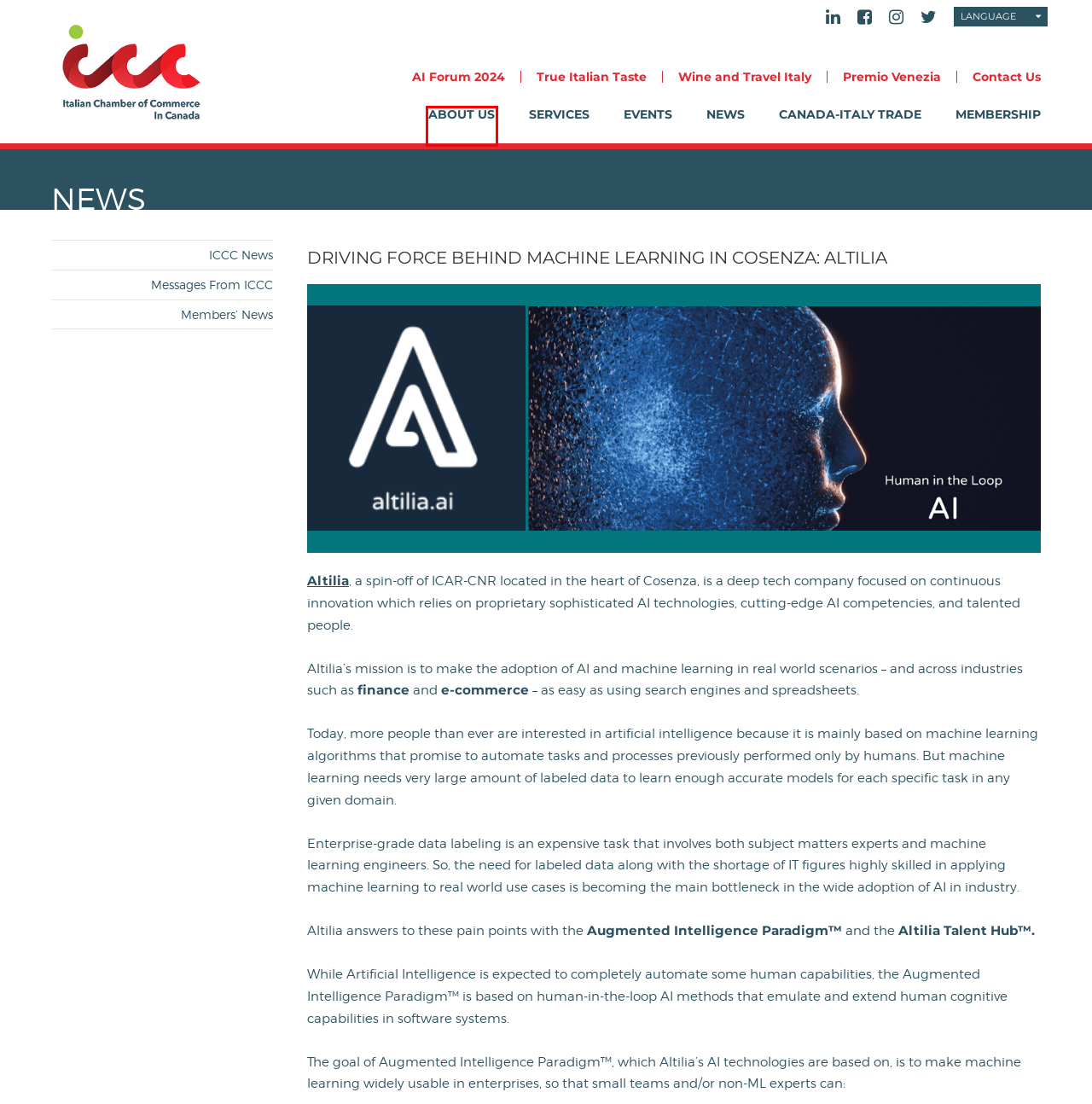Given a screenshot of a webpage featuring a red bounding box, identify the best matching webpage description for the new page after the element within the red box is clicked. Here are the options:
A. Wine and Travel Italy, an authentic Italian experience
B. Premio Venezia - ICCC
C. AI Forum 2024 - ICCC
D. ICCC News - ICCC
E. Intelligent document processing | Altilia
F. About Us - ICCC
G. Membership - ICCC
H. News - ICCC

F